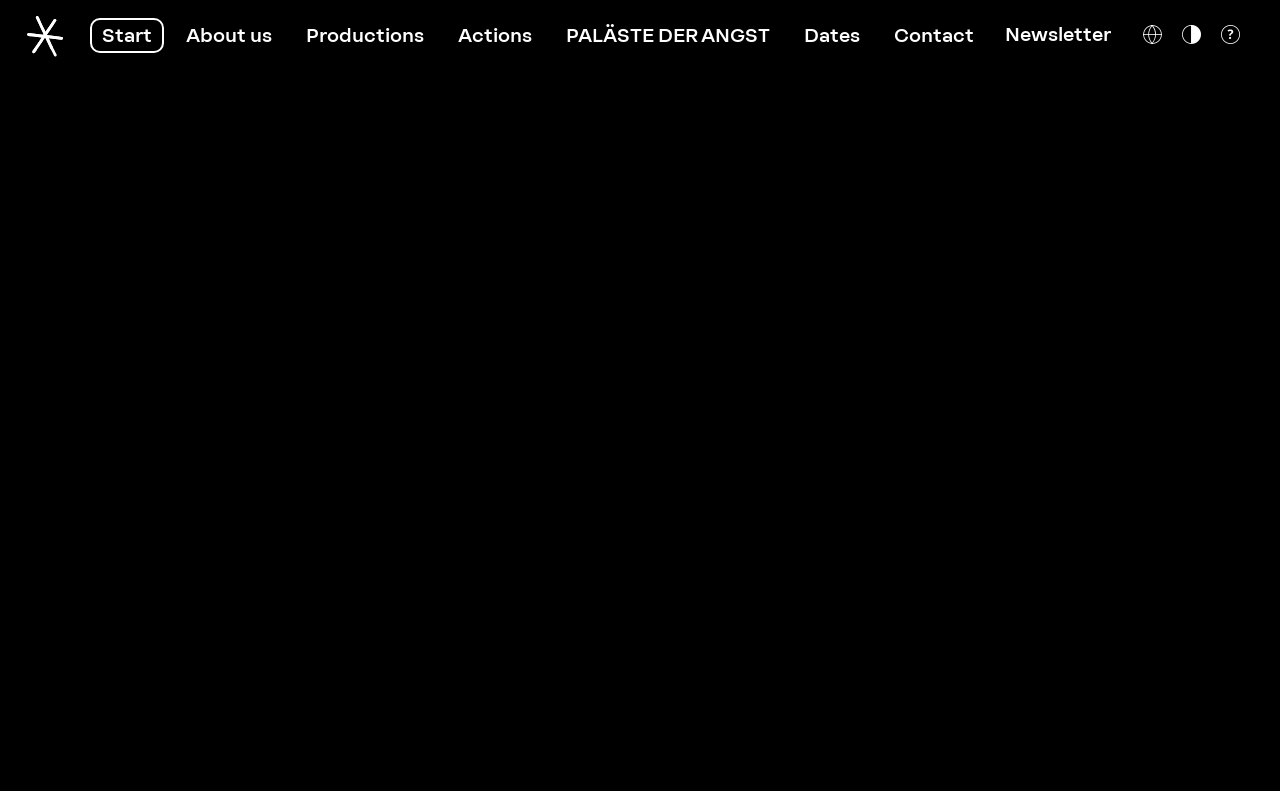Provide your answer in one word or a succinct phrase for the question: 
What is the first link on the webpage?

Lottie animation